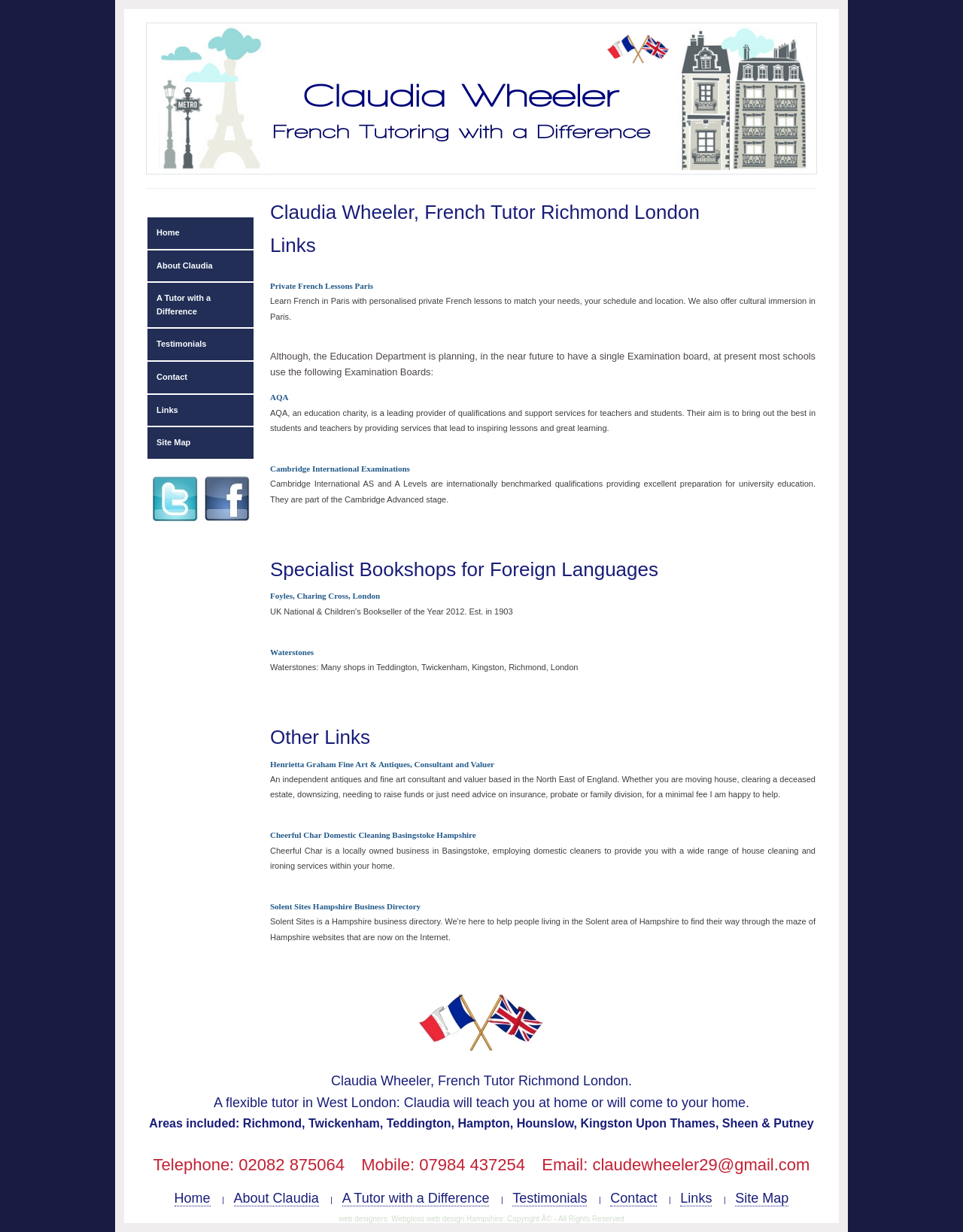Please identify the bounding box coordinates of the area that needs to be clicked to follow this instruction: "Click on the 'About Claudia' link".

[0.152, 0.202, 0.265, 0.228]